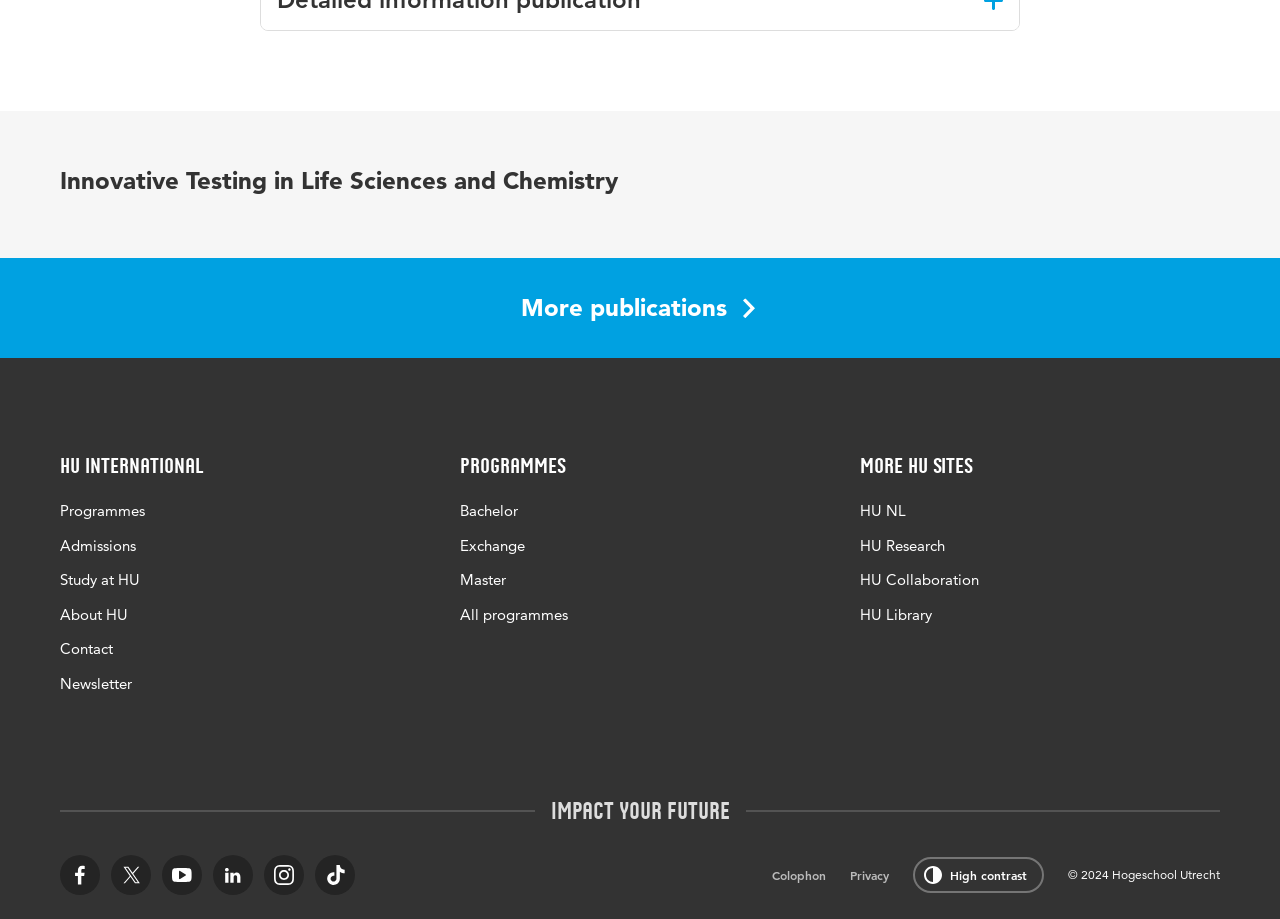Pinpoint the bounding box coordinates of the clickable area needed to execute the instruction: "Go to Admissions". The coordinates should be specified as four float numbers between 0 and 1, i.e., [left, top, right, bottom].

[0.047, 0.575, 0.106, 0.613]